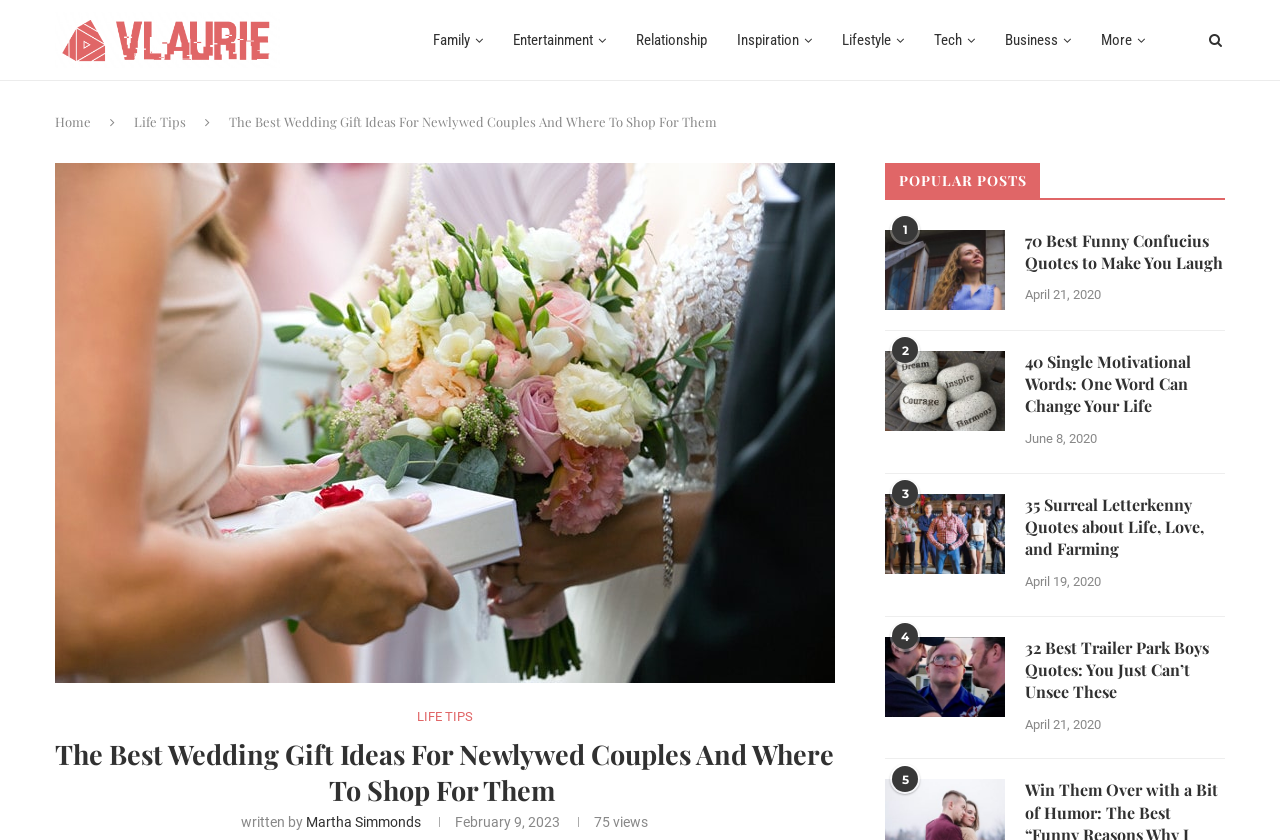What is the category of the article?
Please provide a detailed and comprehensive answer to the question.

I determined the category of the article by looking at the link 'Life Tips' located at the top of the webpage, which suggests that the article belongs to the 'Life Tips' category.